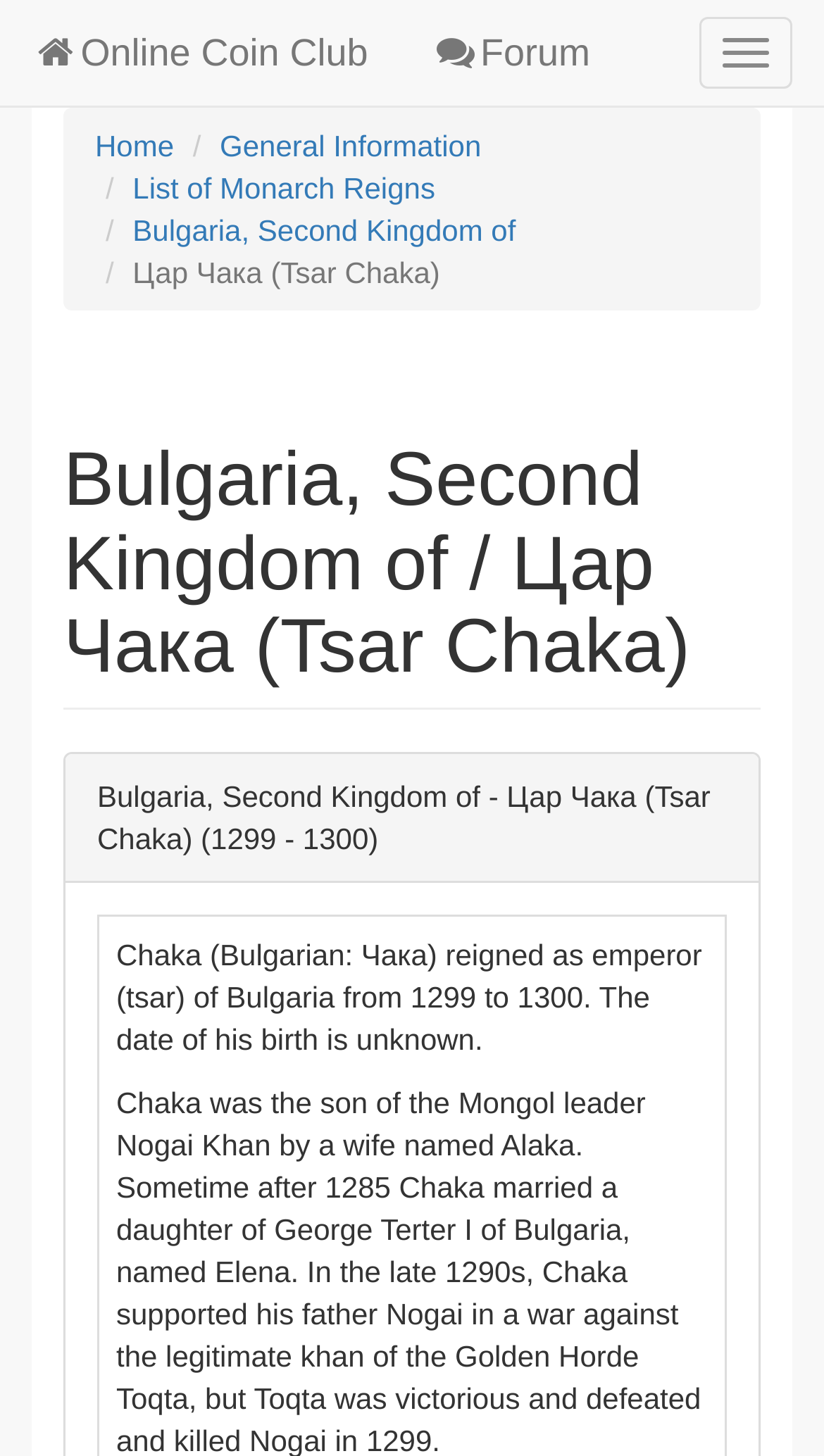Answer the question below with a single word or a brief phrase: 
What is the name of the online community?

Online Coin Club